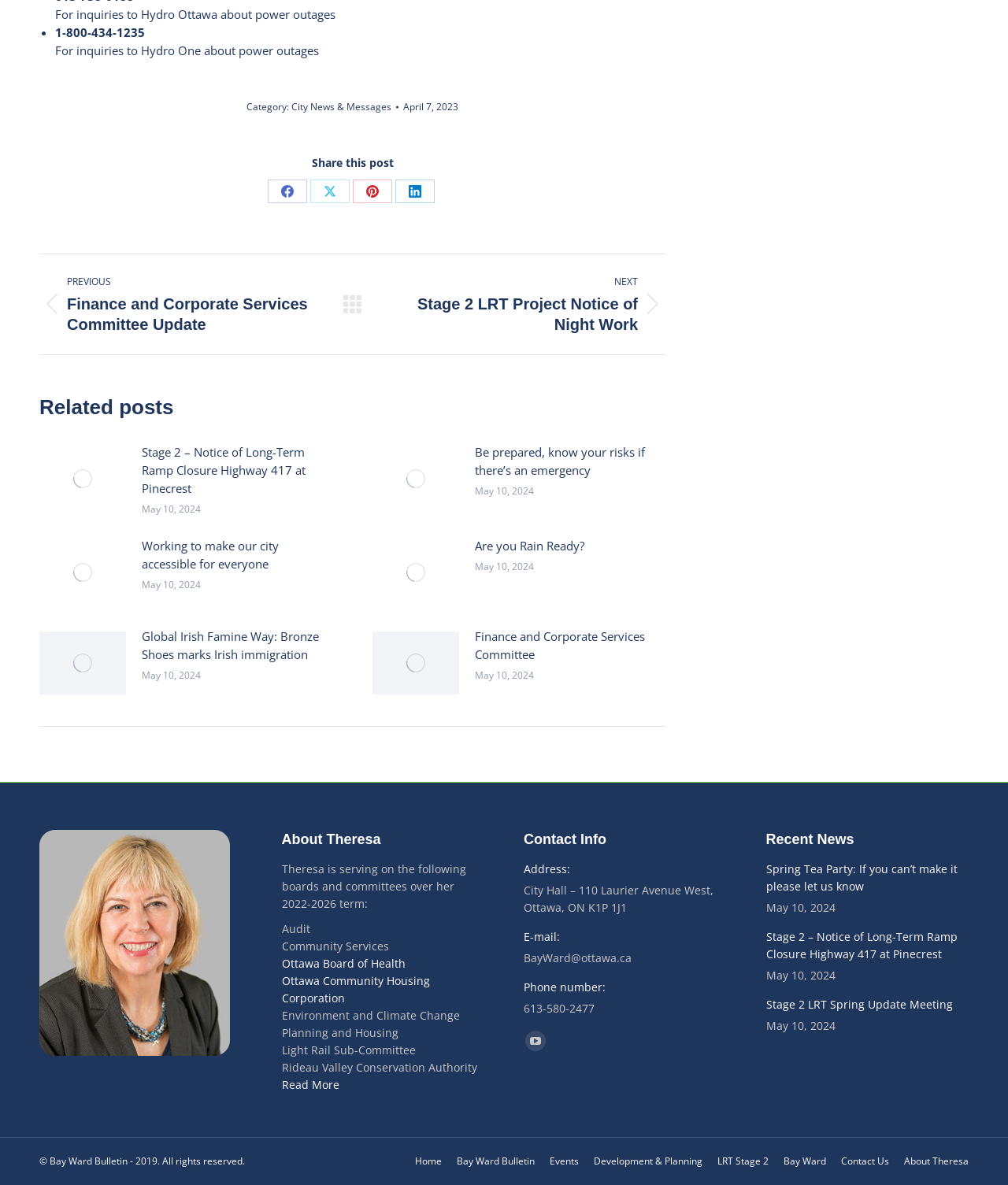How many boards and committees is Theresa serving on?
Please provide a single word or phrase in response based on the screenshot.

9